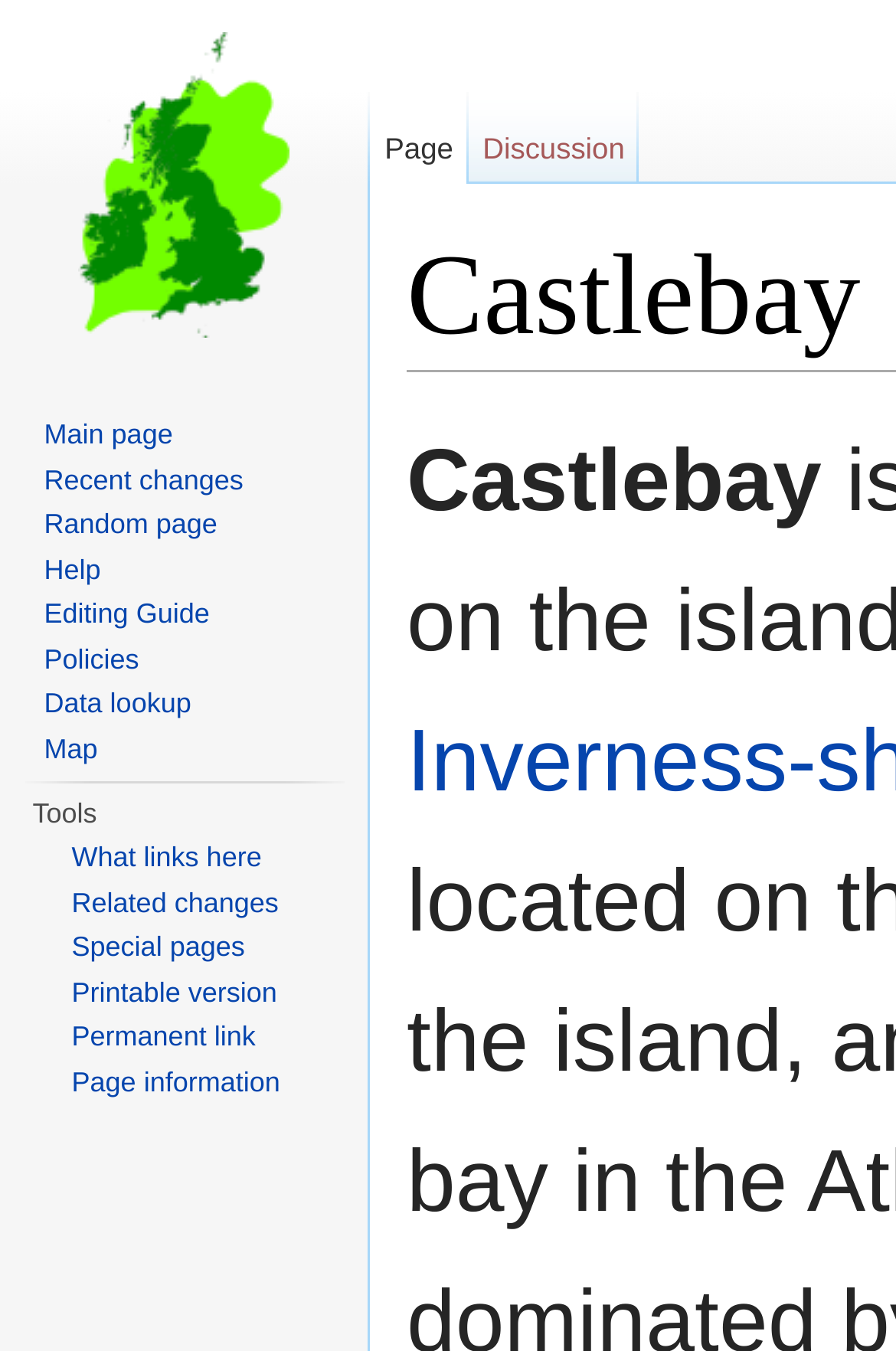Create a full and detailed caption for the entire webpage.

The webpage is about Castlebay, a location on Wikishire. At the top, there is a navigation menu with links to "Namespaces", "Page", and "Discussion". Below this menu, there is a prominent heading "Castlebay" that takes up most of the width of the page.

On the top-left corner, there is a link to "Visit the main page". To the right of this link, there are two navigation menus, "Navigation" and "Tools". The "Navigation" menu contains links to "Main page", "Recent changes", "Random page", "Help", "Editing Guide", "Policies", "Data lookup", and "Map". The "Tools" menu contains links to "What links here", "Related changes", "Special pages", "Printable version", "Permanent link", and "Page information".

Above the "Castlebay" heading, there is a "Jump to" section with links to "navigation" and "search".